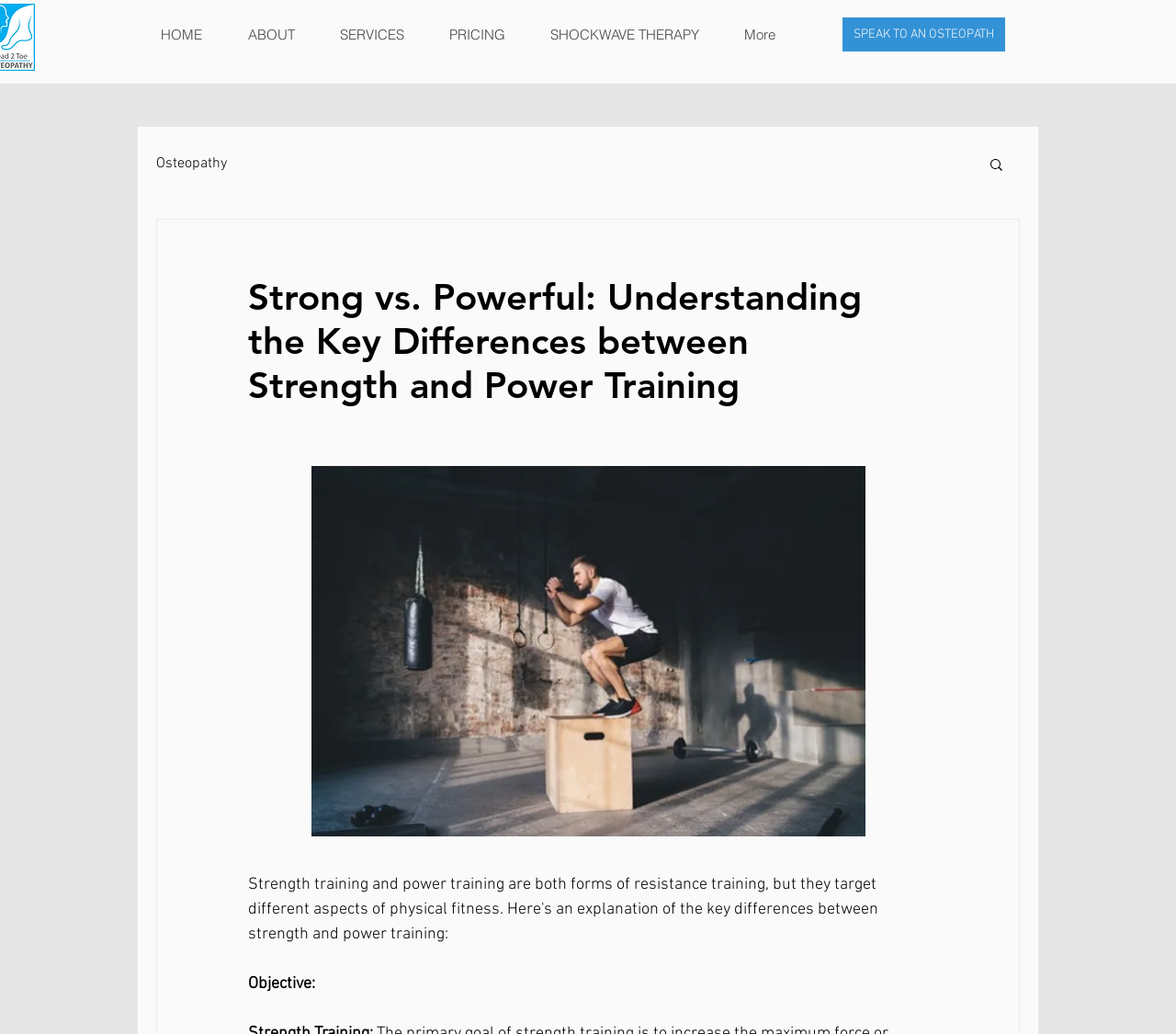Determine the bounding box coordinates of the region to click in order to accomplish the following instruction: "read about osteopathy". Provide the coordinates as four float numbers between 0 and 1, specifically [left, top, right, bottom].

[0.133, 0.15, 0.193, 0.167]